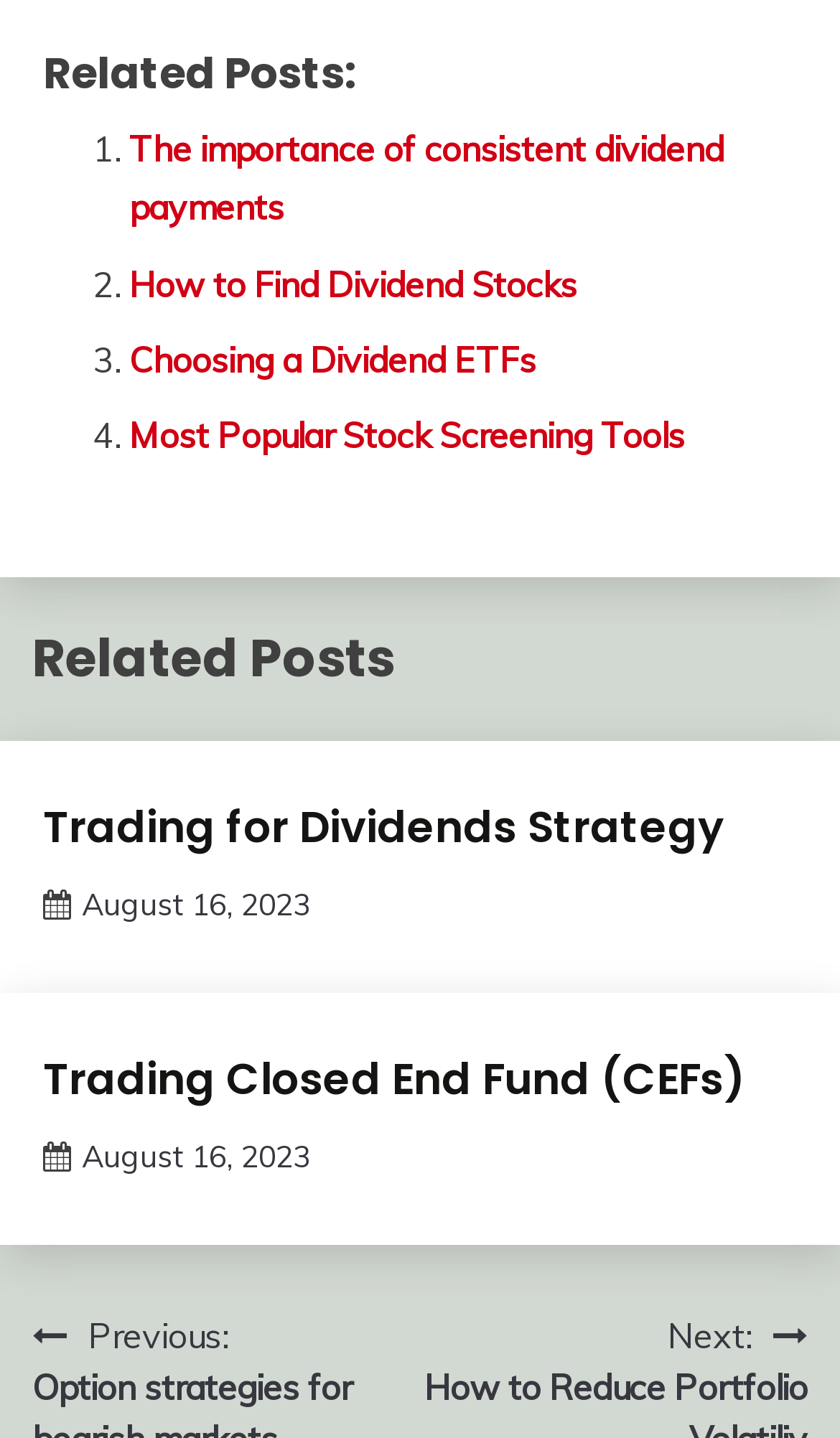Reply to the question with a single word or phrase:
What is the date of the second article?

August 16, 2023